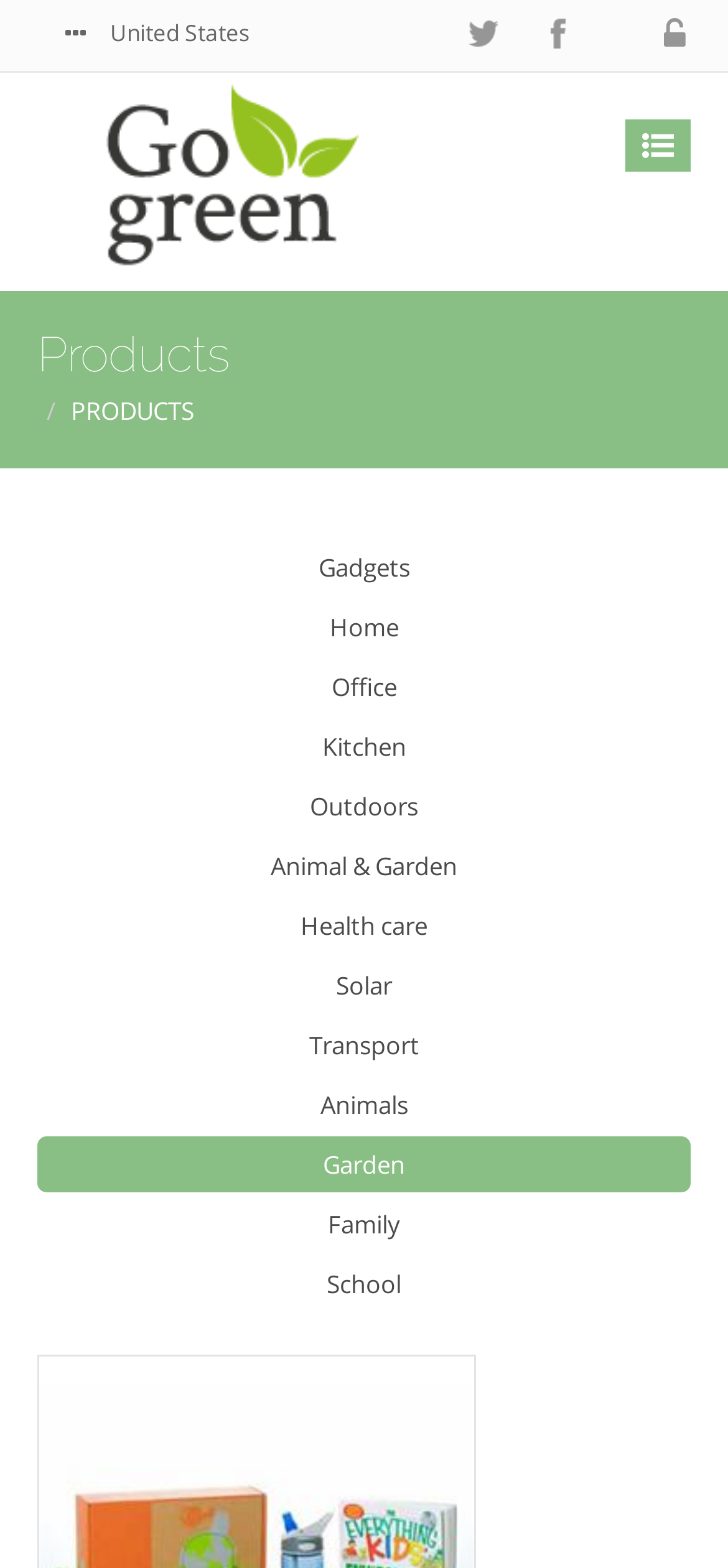Please identify the bounding box coordinates of the element's region that should be clicked to execute the following instruction: "check office". The bounding box coordinates must be four float numbers between 0 and 1, i.e., [left, top, right, bottom].

[0.051, 0.42, 0.949, 0.456]